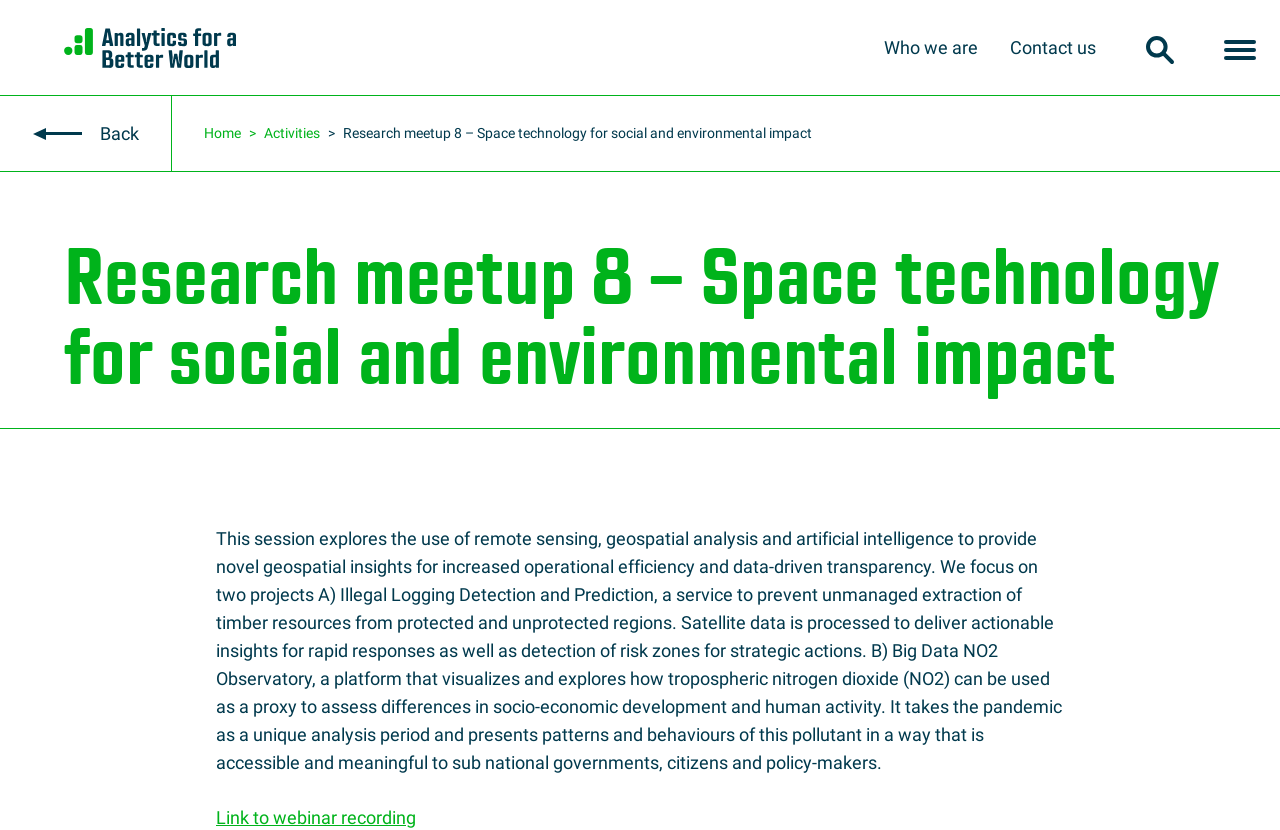Give a one-word or short phrase answer to the question: 
What is the focus of this research meetup?

Space technology